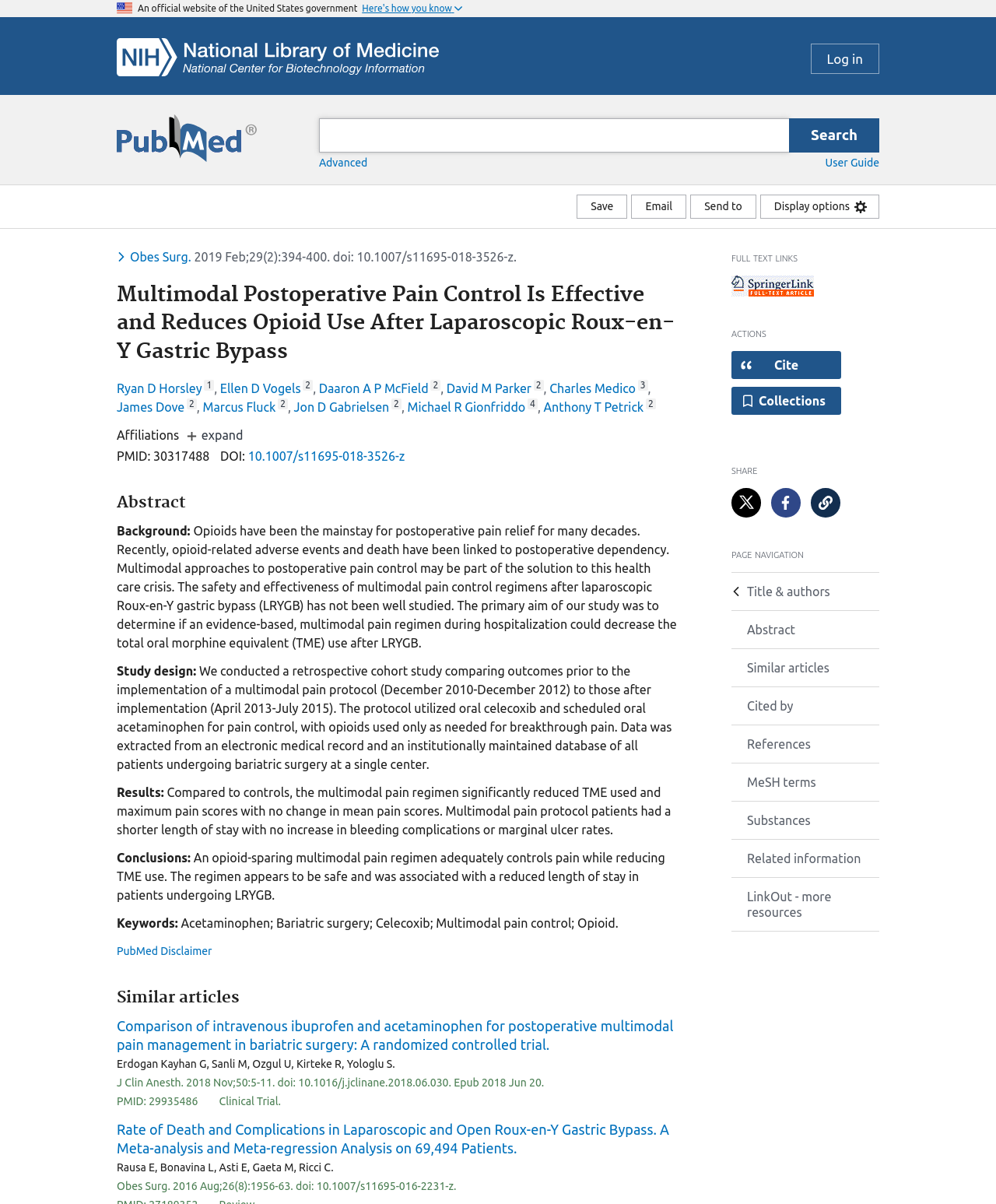Can you find and provide the title of the webpage?

Multimodal Postoperative Pain Control Is Effective and Reduces Opioid Use After Laparoscopic Roux-en-Y Gastric Bypass